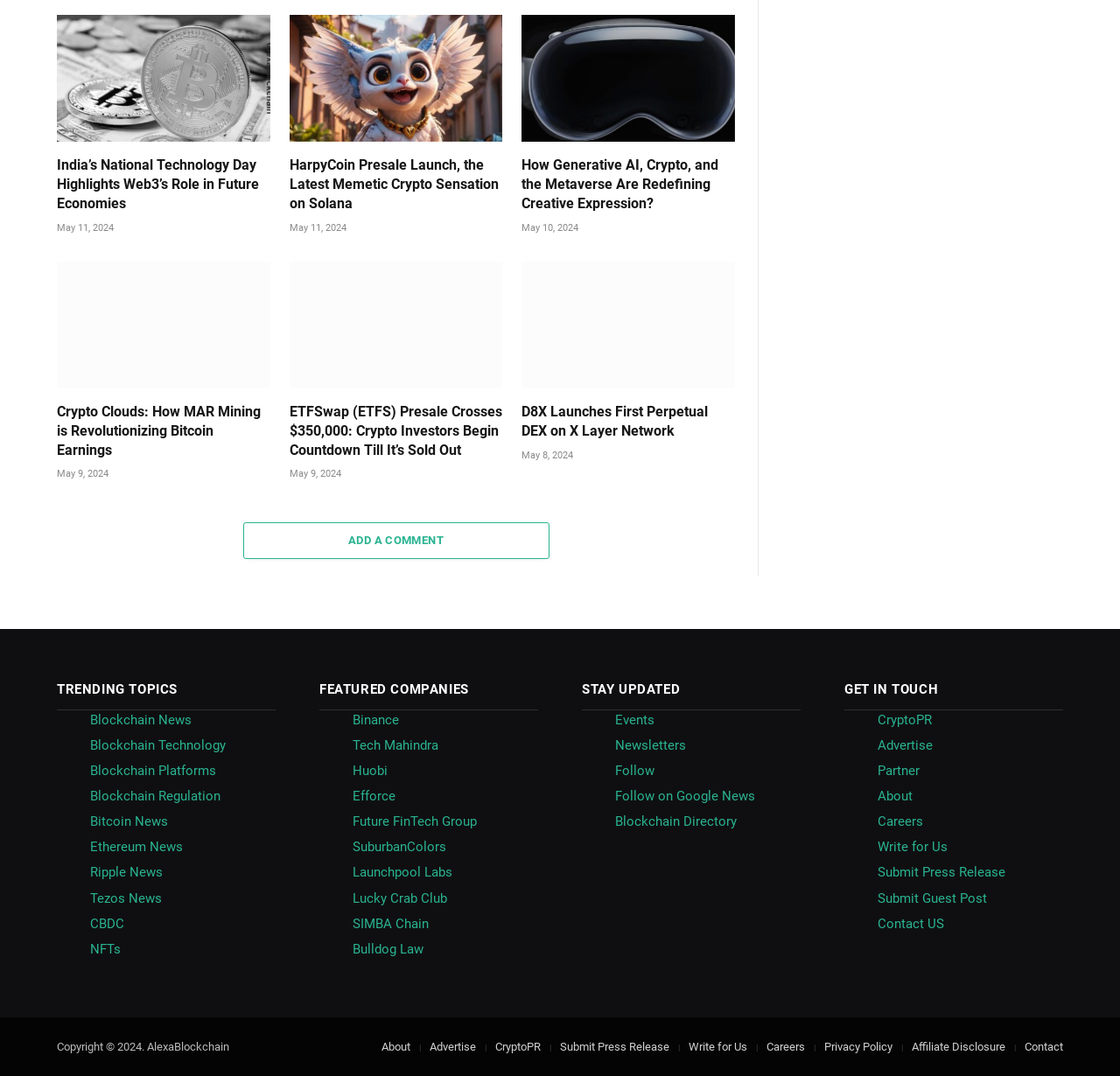How many trending topics are listed?
Answer the question with a single word or phrase derived from the image.

6